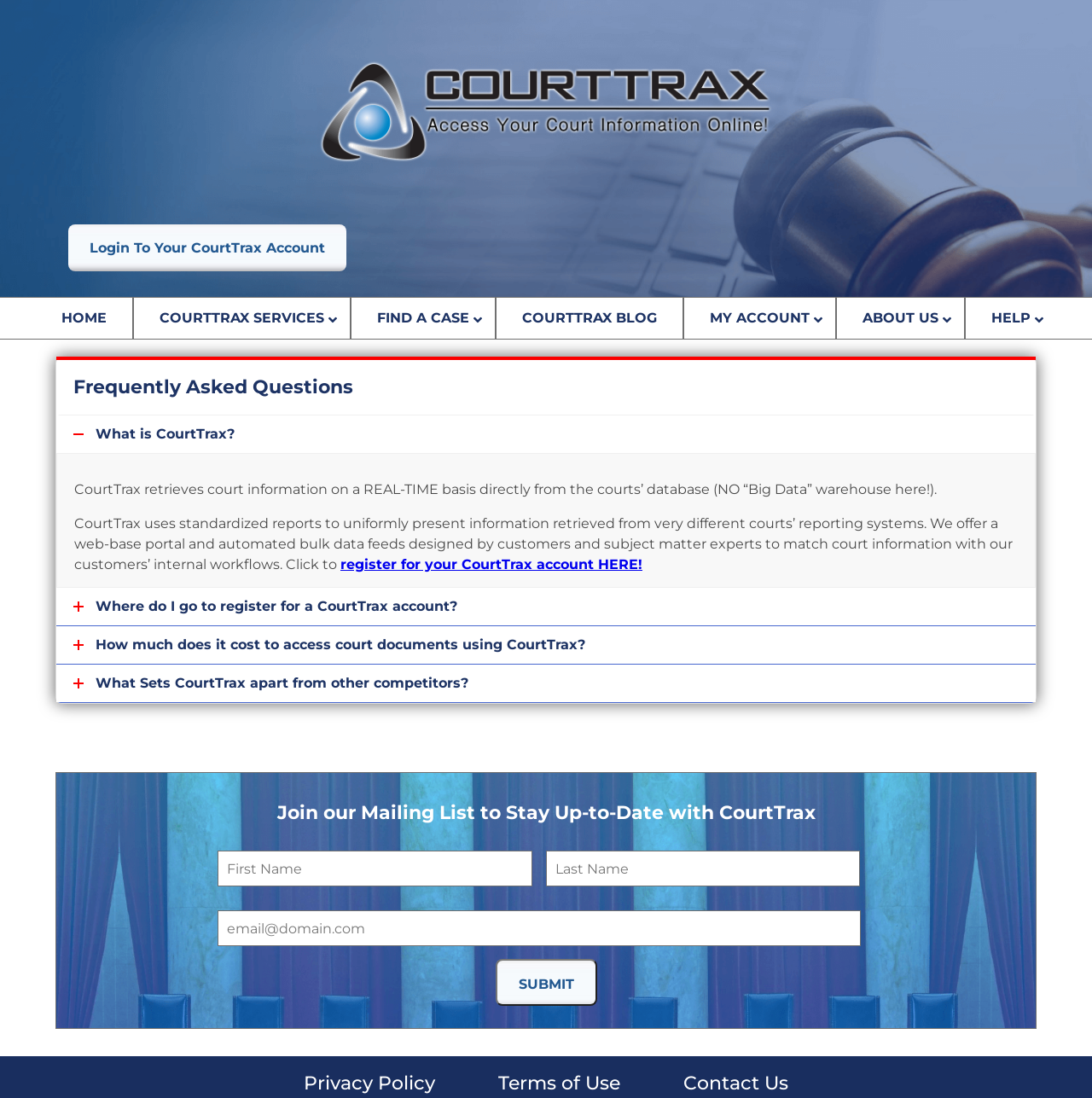What is required to register for a CourtTrax account?
Your answer should be a single word or phrase derived from the screenshot.

Email address